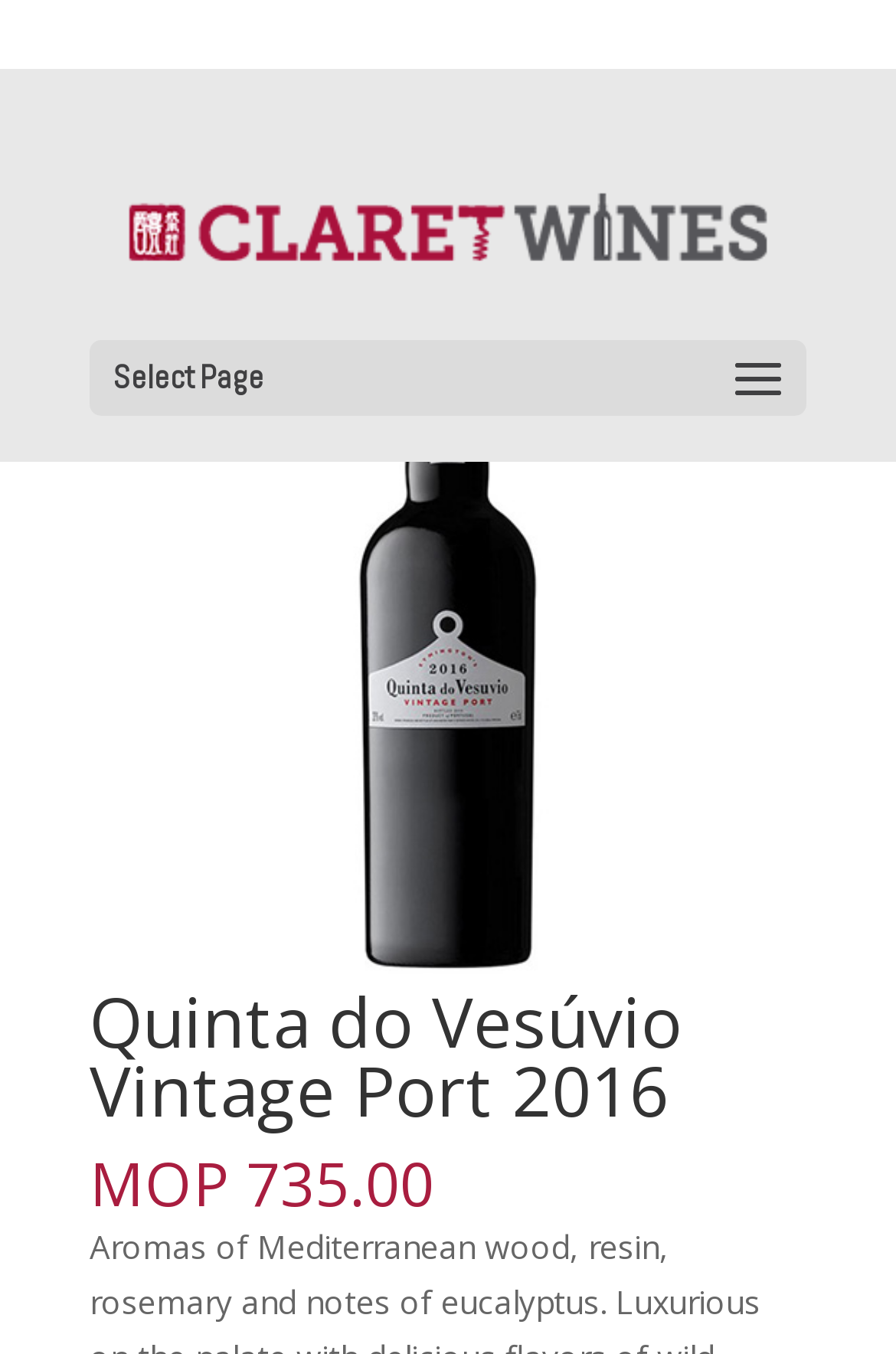Locate the UI element that matches the description Shop in the webpage screenshot. Return the bounding box coordinates in the format (top-left x, top-left y, bottom-right x, bottom-right y), with values ranging from 0 to 1.

[0.221, 0.102, 0.303, 0.132]